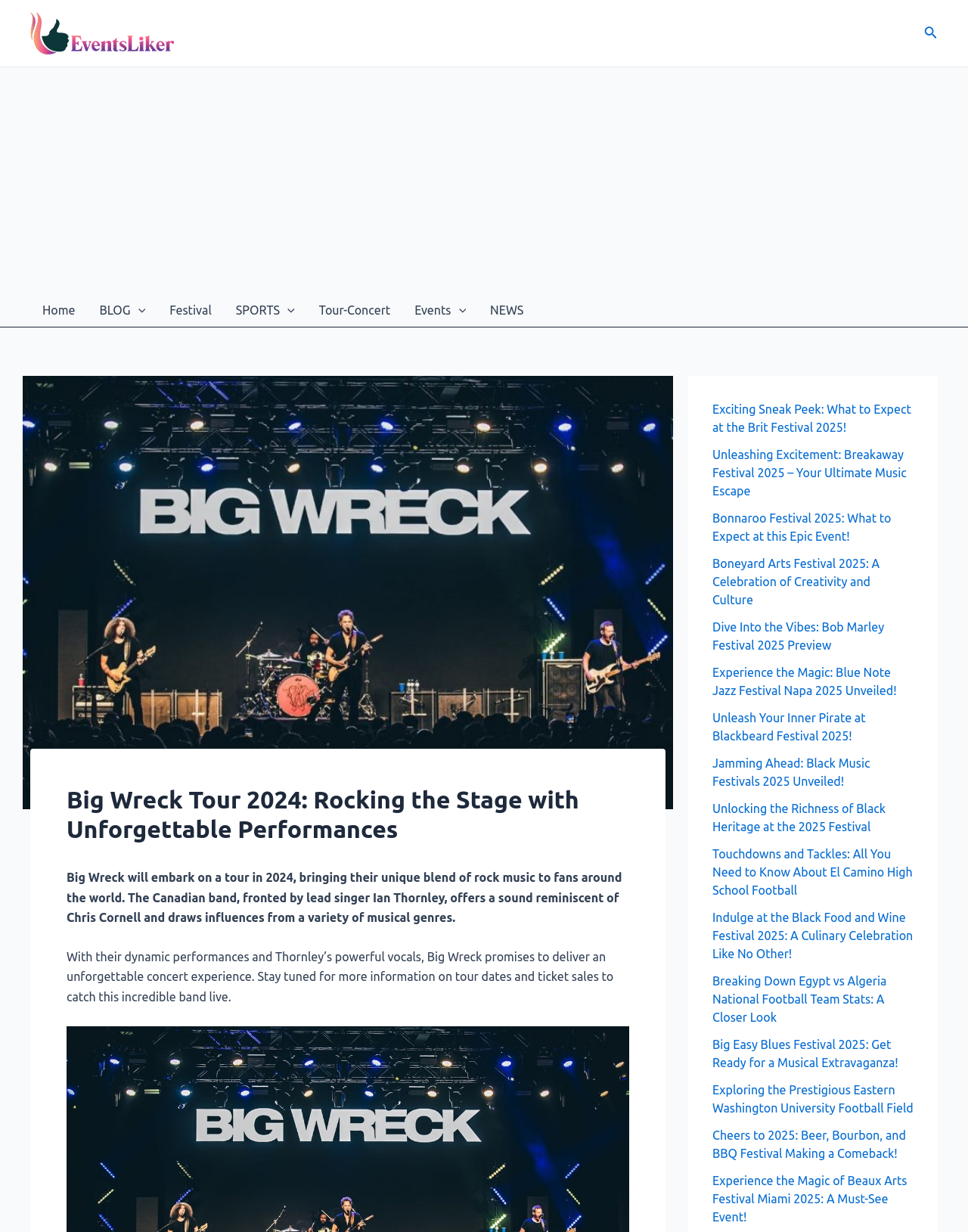Write an exhaustive caption that covers the webpage's main aspects.

The webpage is about Big Wreck's 2024 tour, featuring the Canadian rock band's unique sound and powerful vocals. At the top left, there is a link to "EventsLiker" accompanied by a small image. On the top right, there is a search icon link with a small image. Below these elements, there is a horizontal navigation bar with links to "Home", "BLOG", "Festival", "SPORTS", "Tour-Concert", "Events", and "NEWS". Each of these links has a corresponding menu toggle icon.

The main content of the webpage is an image of Big Wreck Tour 2024, with a heading that reads "Big Wreck Tour 2024: Rocking the Stage with Unforgettable Performances". Below the image, there are two paragraphs of text that describe the band's sound and promise an unforgettable concert experience.

To the right of the main content, there are several links to various festival and event articles, including the Brit Festival 2025, Breakaway Festival 2025, Bonnaroo Festival 2025, and many others. These links are arranged vertically, taking up most of the right side of the webpage.